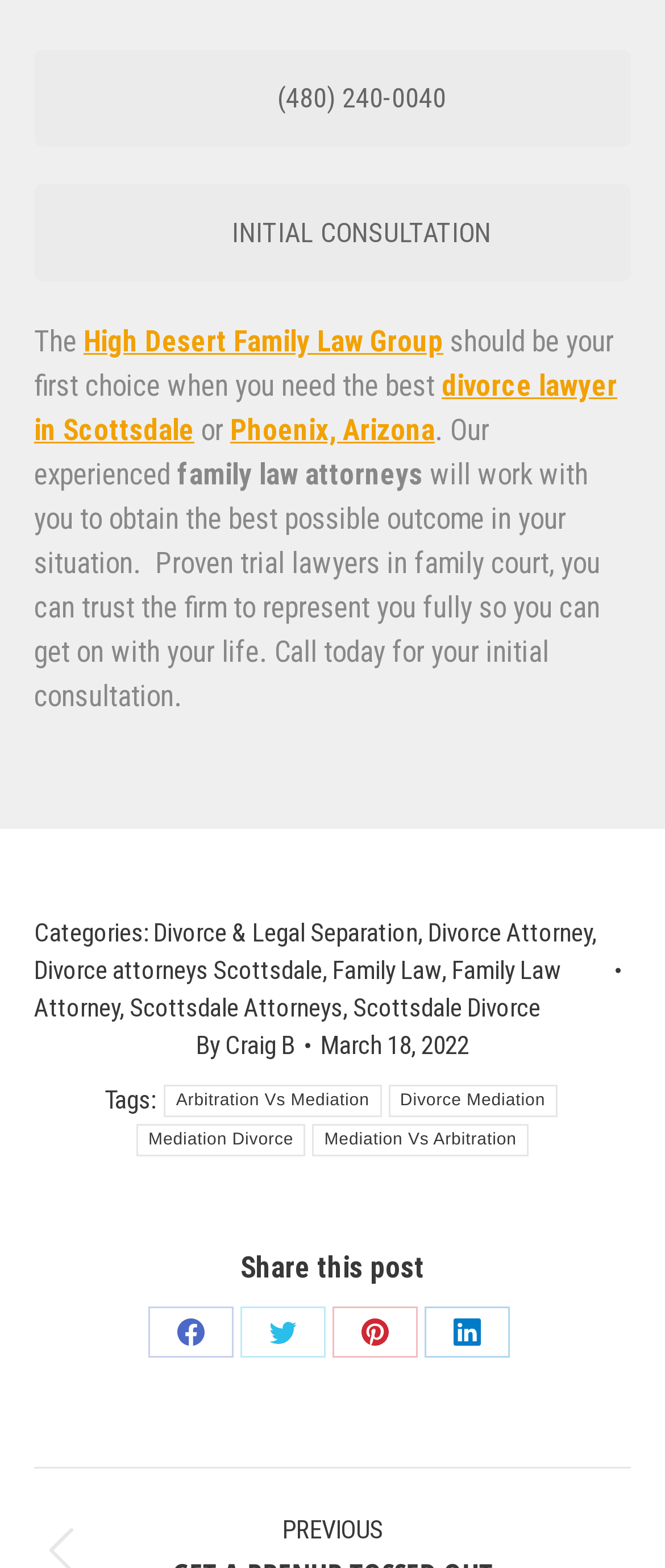Determine the bounding box coordinates for the UI element described. Format the coordinates as (top-left x, top-left y, bottom-right x, bottom-right y) and ensure all values are between 0 and 1. Element description: High Desert Family Law Group

[0.126, 0.206, 0.667, 0.228]